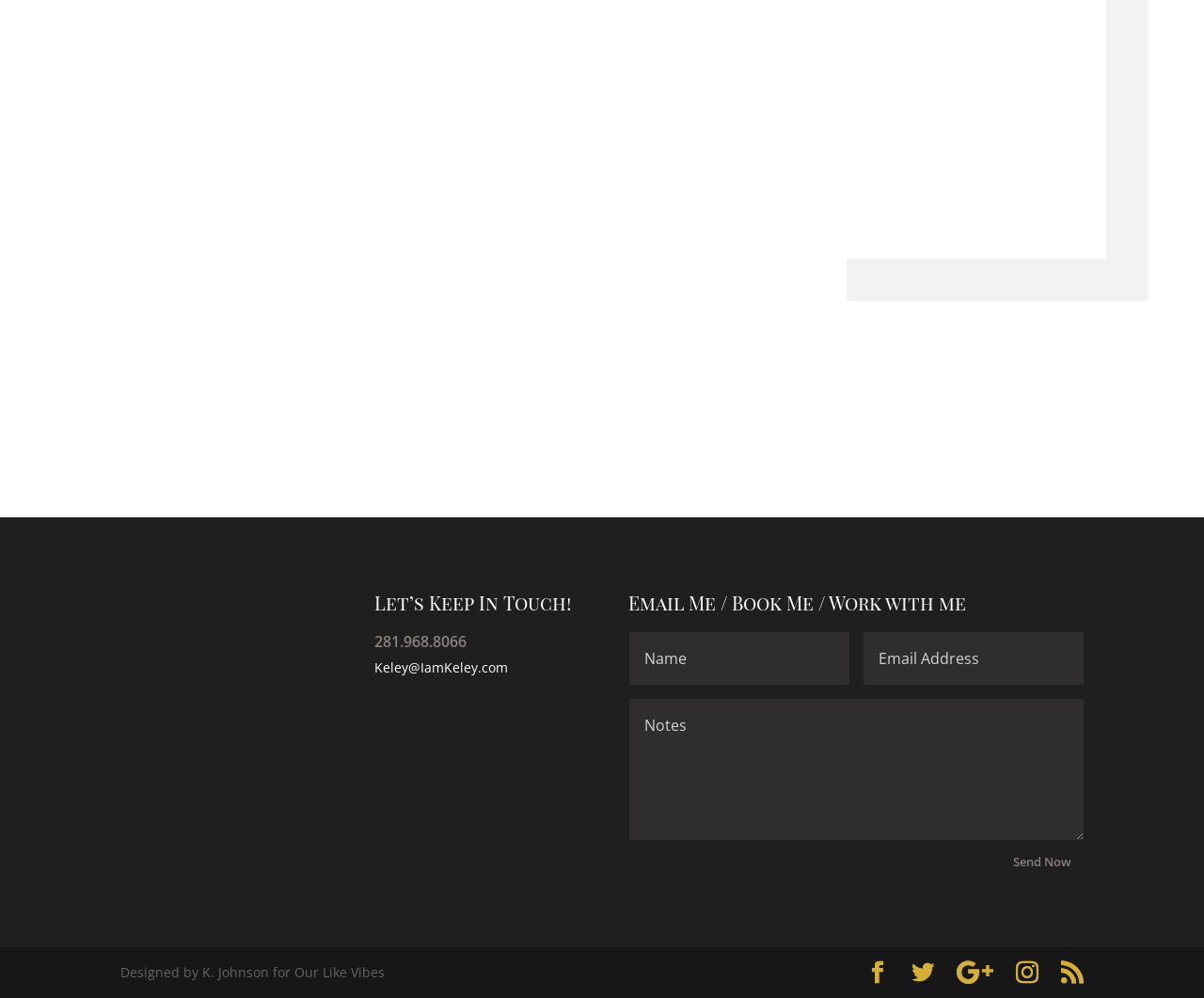Locate the bounding box coordinates of the clickable area to execute the instruction: "Contact via phone". Provide the coordinates as four float numbers between 0 and 1, represented as [left, top, right, bottom].

[0.311, 0.633, 0.388, 0.653]